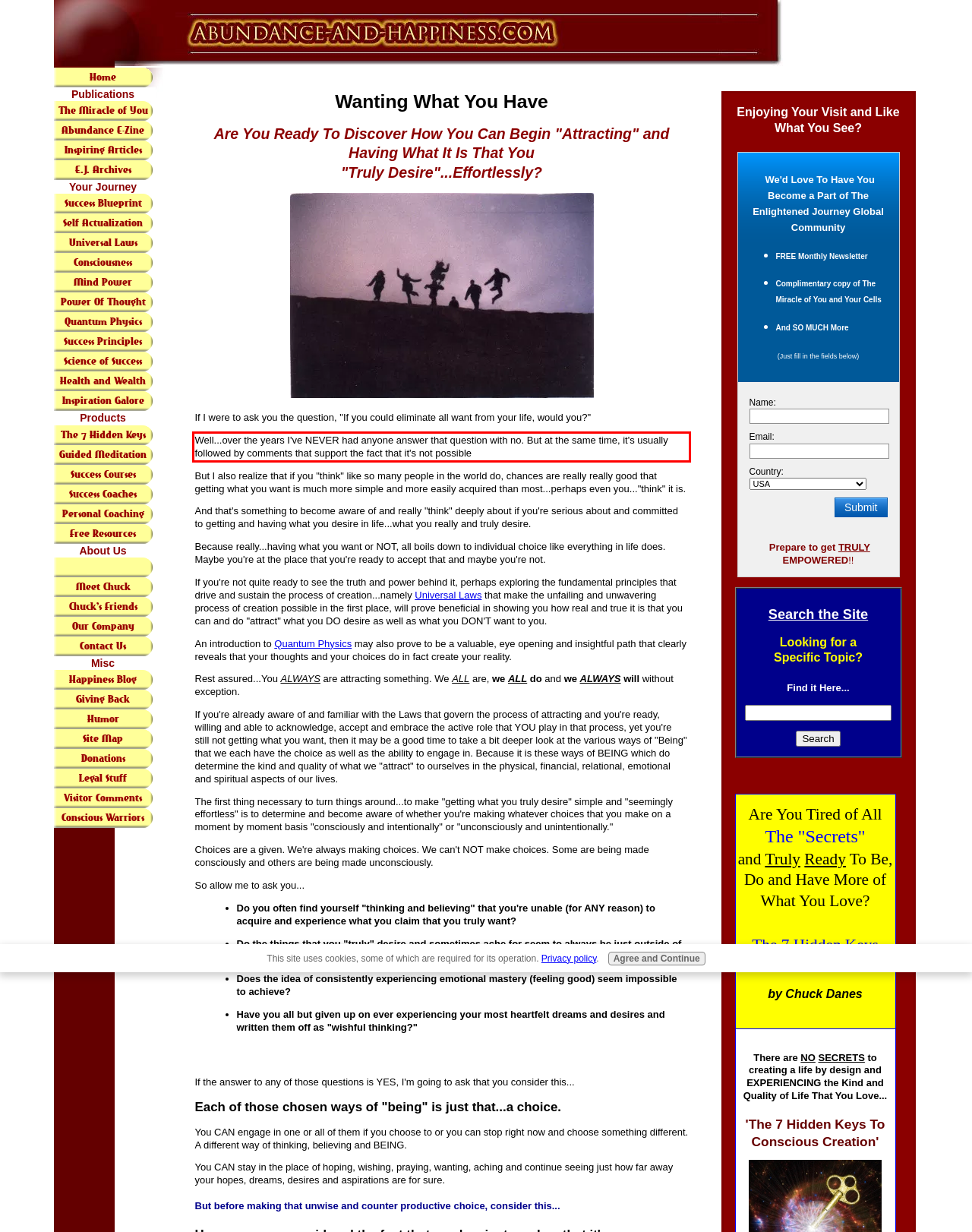Within the screenshot of a webpage, identify the red bounding box and perform OCR to capture the text content it contains.

Well...over the years I've NEVER had anyone answer that question with no. But at the same time, it's usually followed by comments that support the fact that it's not possible